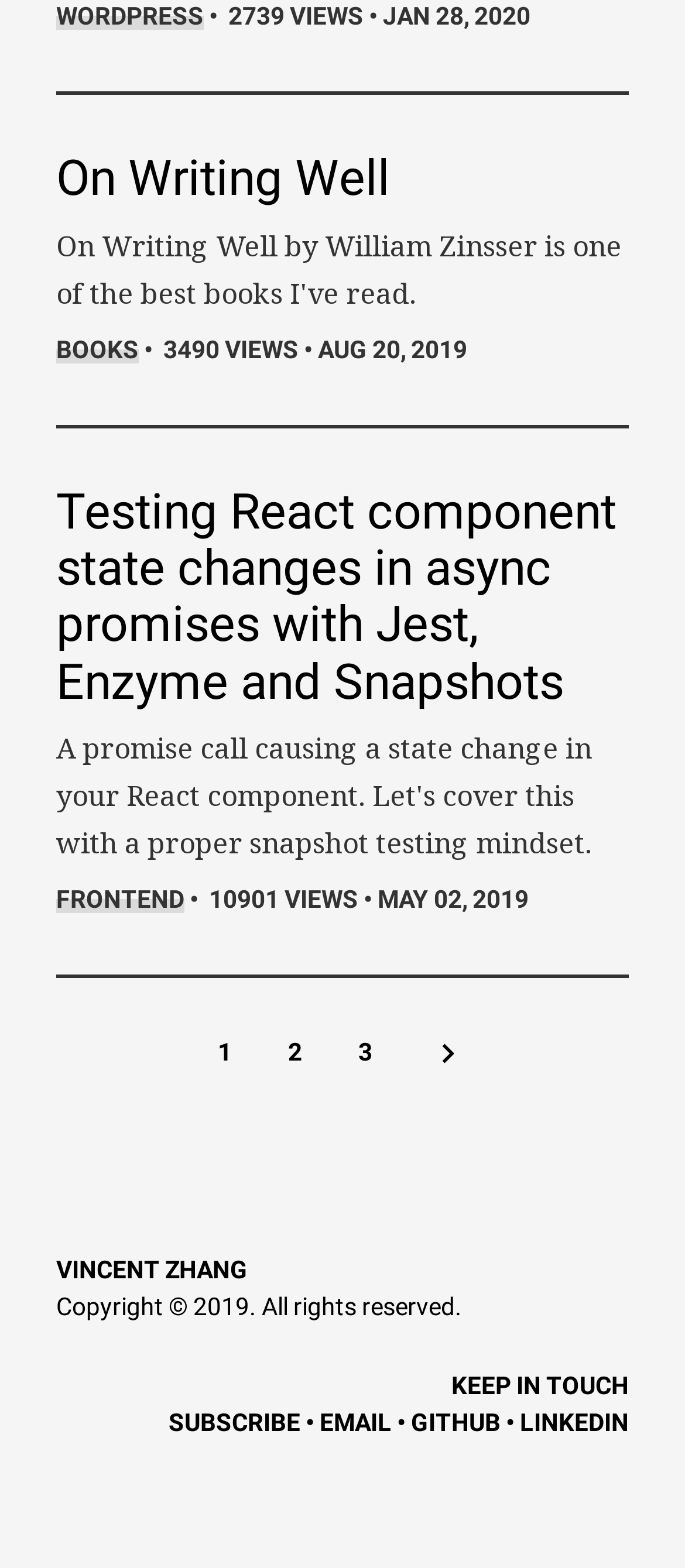Provide the bounding box coordinates of the area you need to click to execute the following instruction: "Read the article 'On Writing Well'".

[0.082, 0.097, 0.918, 0.133]